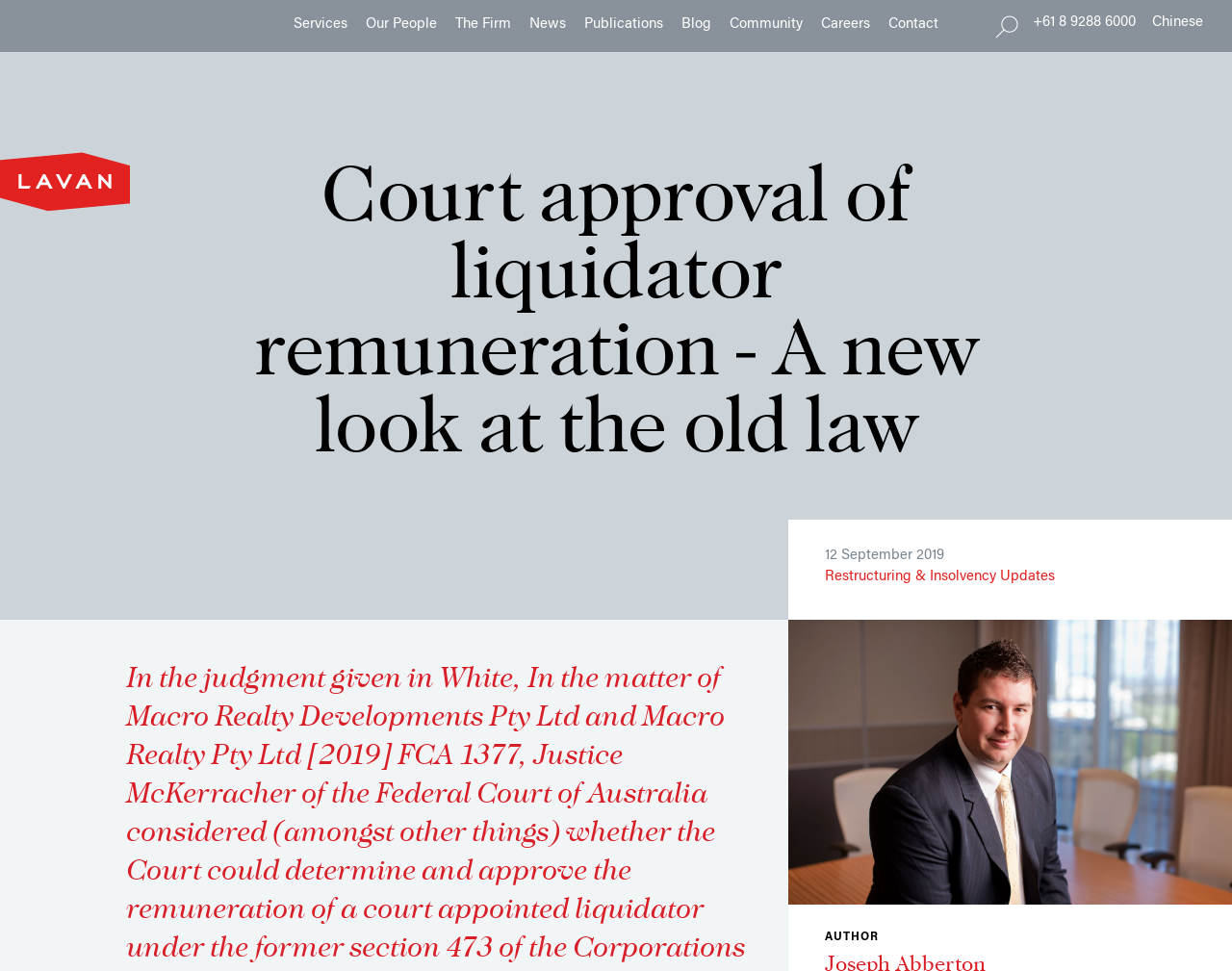Please determine the bounding box coordinates of the element to click on in order to accomplish the following task: "Click on Contact". Ensure the coordinates are four float numbers ranging from 0 to 1, i.e., [left, top, right, bottom].

[0.721, 0.02, 0.762, 0.032]